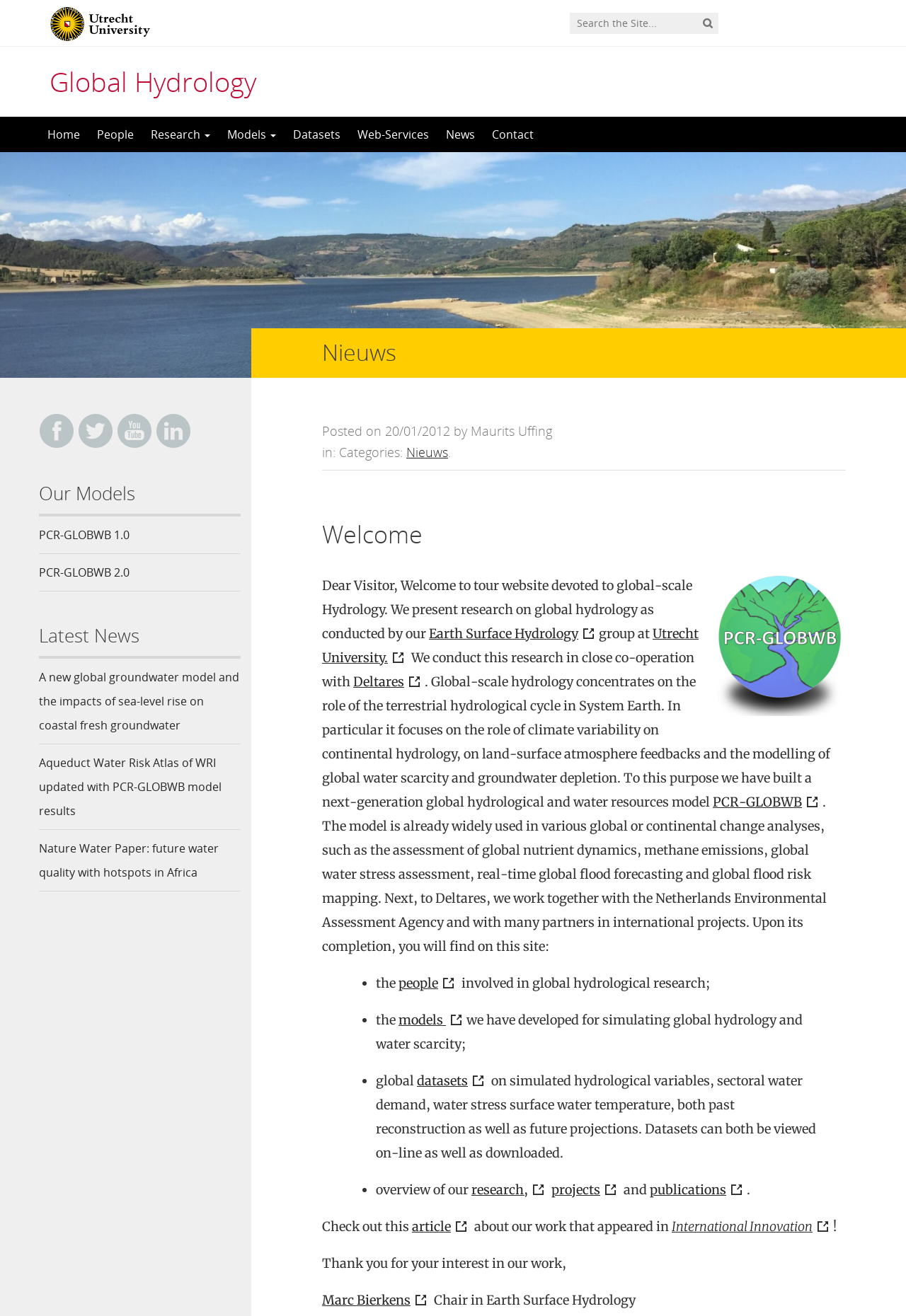What is the name of the chair in Earth Surface Hydrology?
Using the image as a reference, answer the question with a short word or phrase.

Marc Bierkens